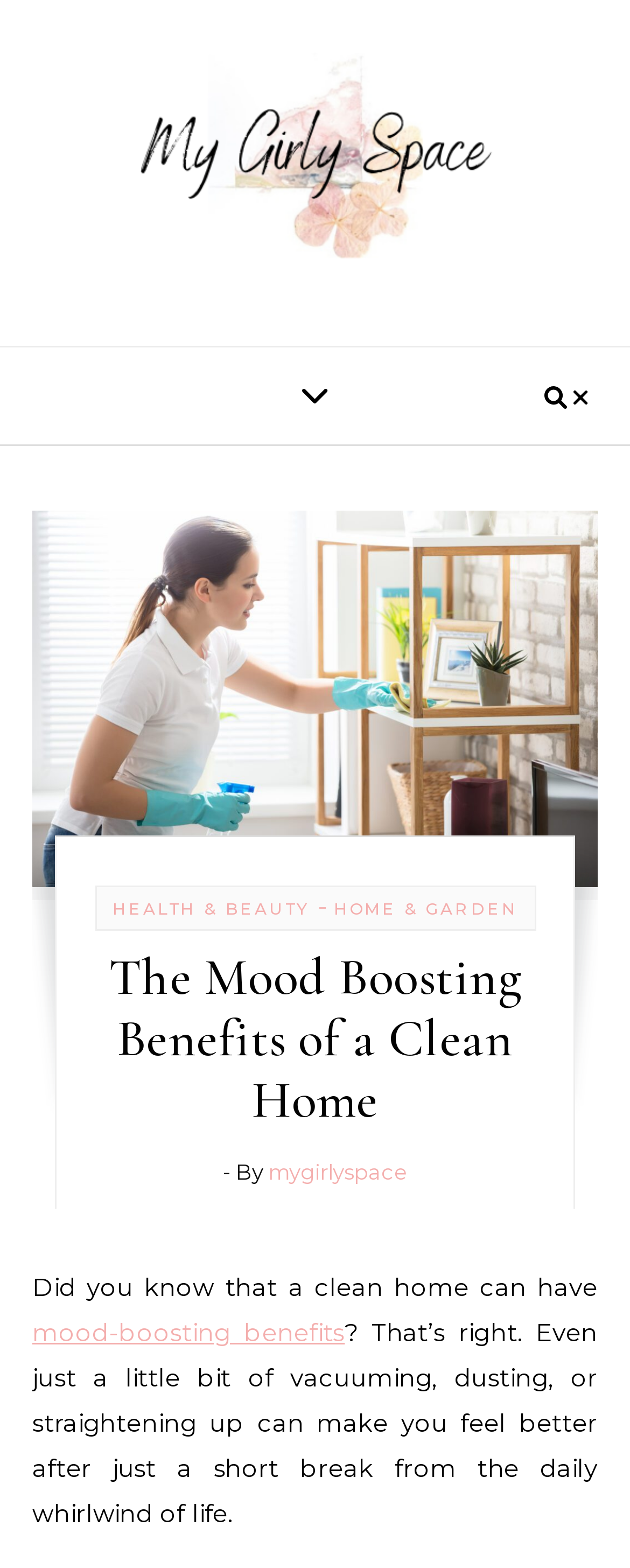Respond with a single word or phrase for the following question: 
What is the purpose of the buttons on the webpage?

unknown